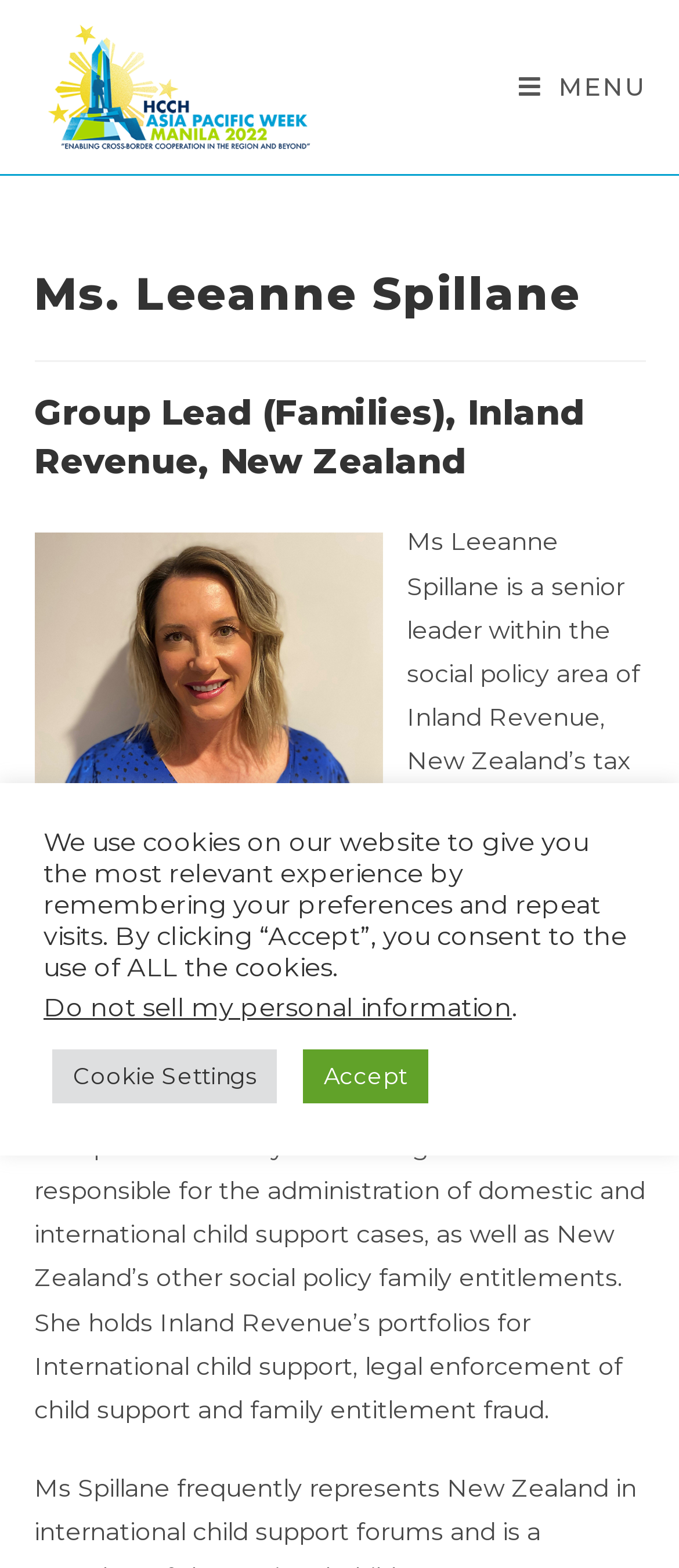Please examine the image and provide a detailed answer to the question: What is Ms. Leeanne Spillane's profession?

Based on the webpage, Ms. Leeanne Spillane is a senior leader within the social policy area of Inland Revenue, New Zealand’s tax department and administrative agency for child support.